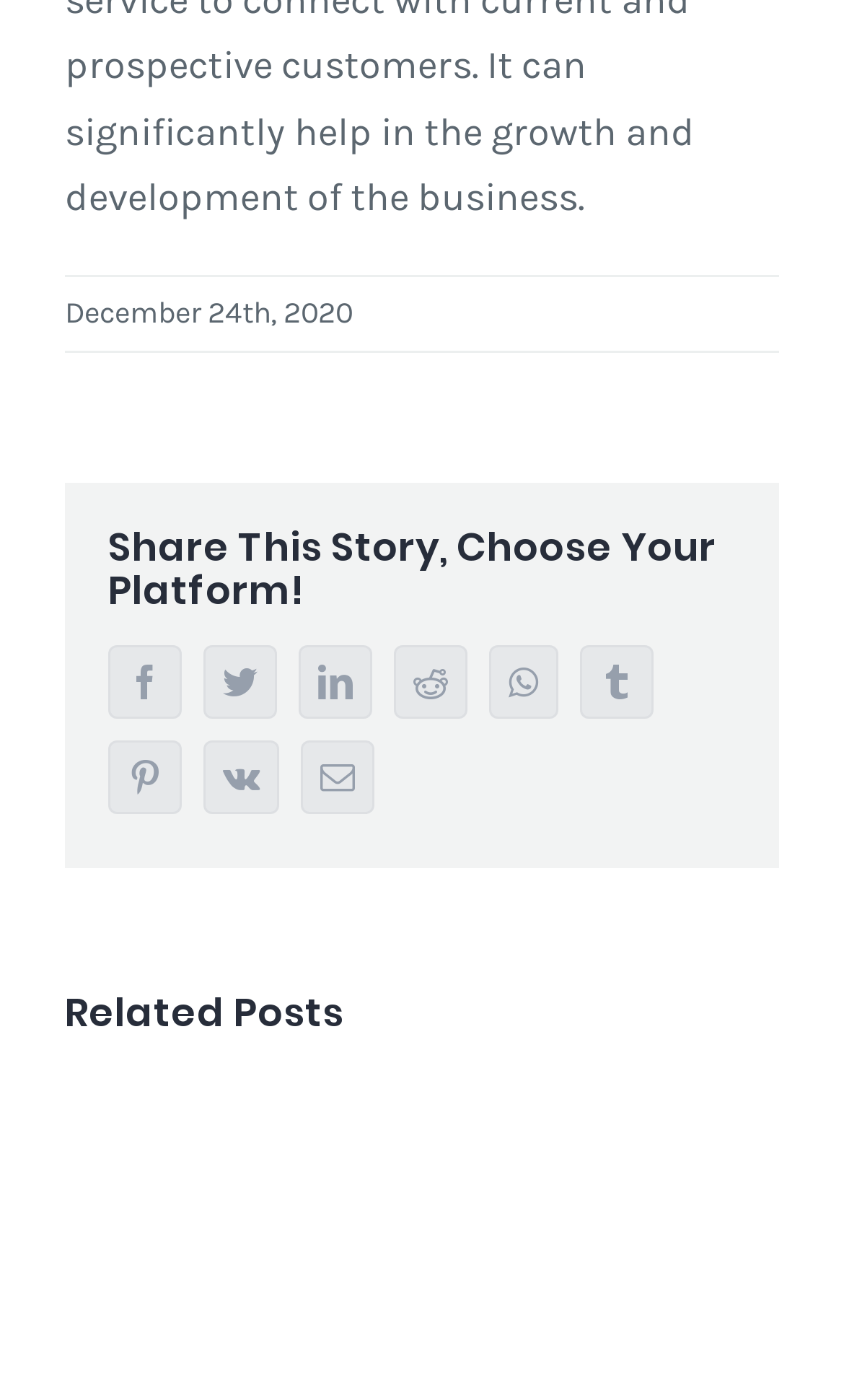Please identify the bounding box coordinates of the area that needs to be clicked to follow this instruction: "View related post about Bulk SMS Service".

[0.383, 0.945, 0.445, 0.982]